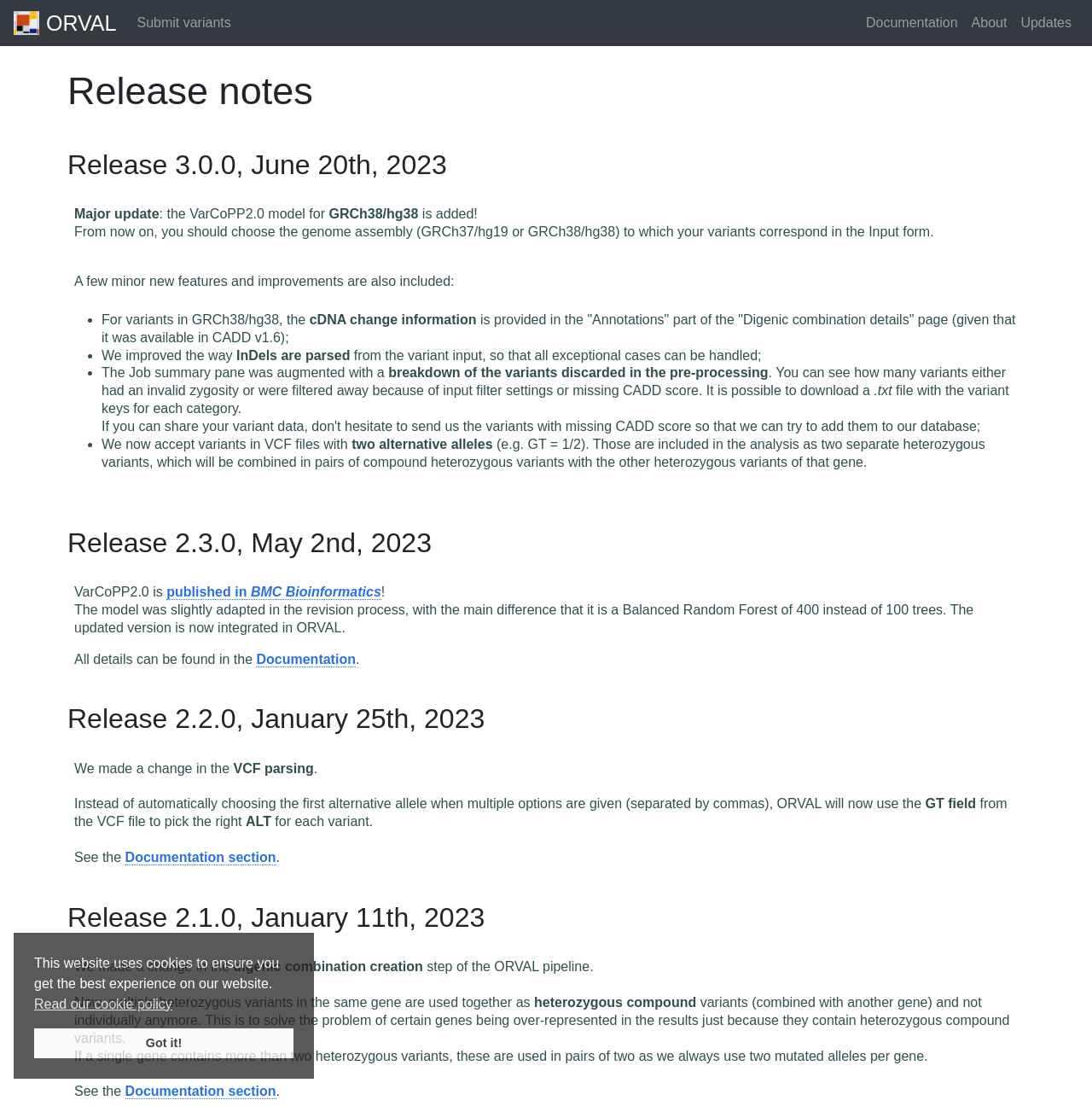Identify the bounding box coordinates of the area that should be clicked in order to complete the given instruction: "Click the ORVAL logo". The bounding box coordinates should be four float numbers between 0 and 1, i.e., [left, top, right, bottom].

[0.012, 0.006, 0.107, 0.035]